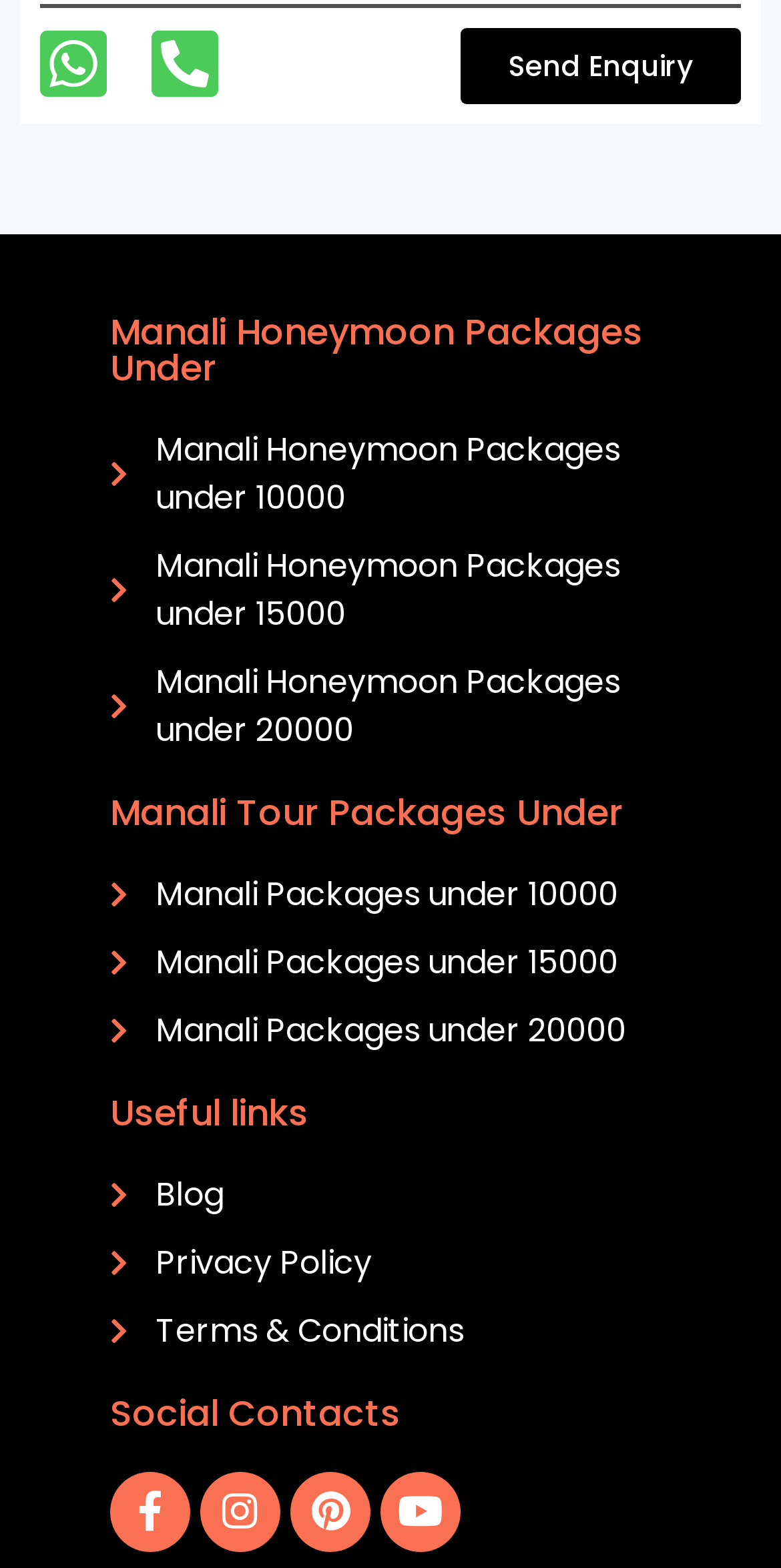Please determine the bounding box coordinates of the element to click on in order to accomplish the following task: "Visit Facebook page". Ensure the coordinates are four float numbers ranging from 0 to 1, i.e., [left, top, right, bottom].

[0.141, 0.939, 0.244, 0.99]